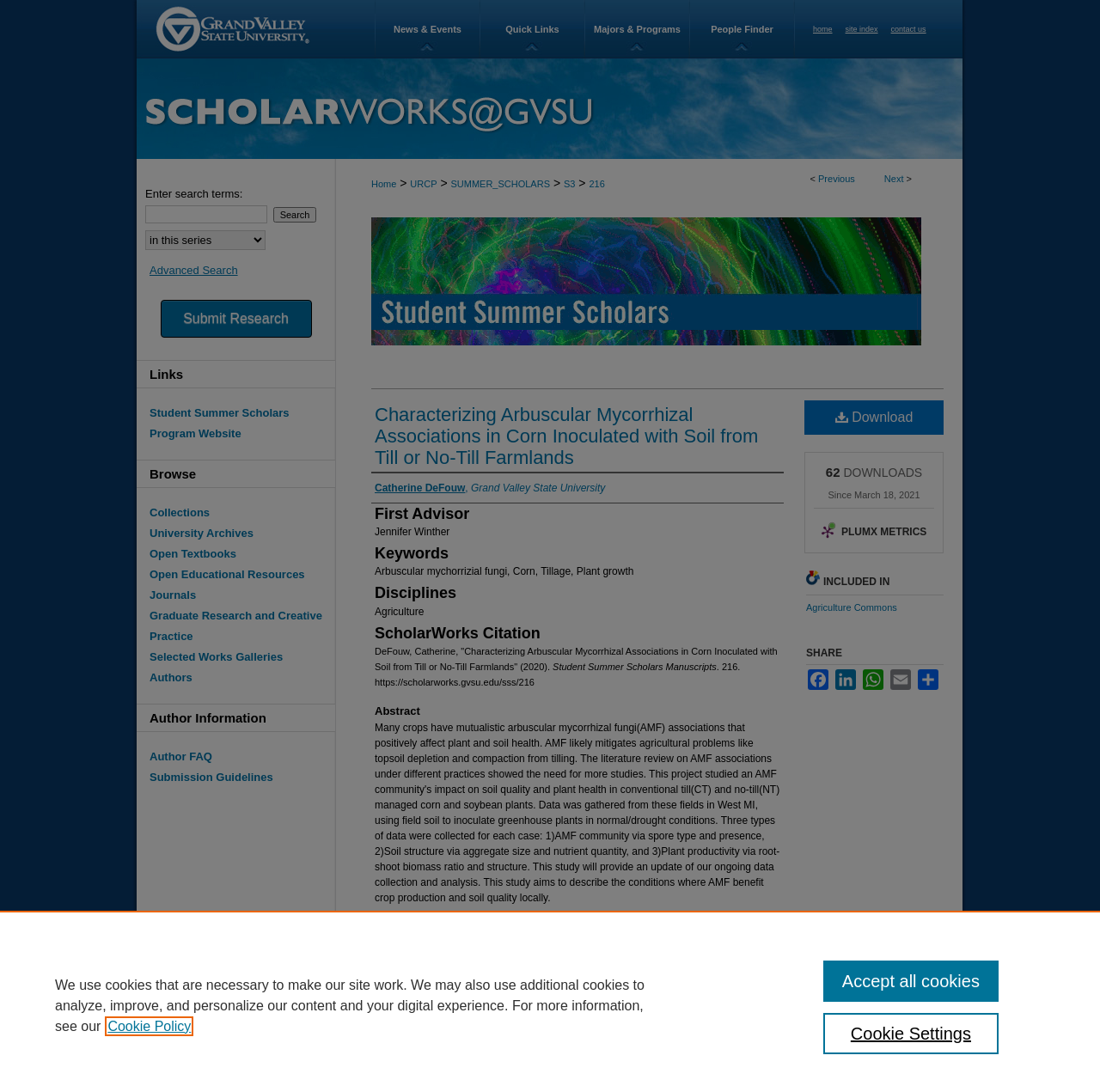What is the discipline of the manuscript?
Examine the webpage screenshot and provide an in-depth answer to the question.

I found the answer by looking at the StaticText 'Agriculture' with bounding box coordinates [0.341, 0.554, 0.385, 0.565], which suggests that the discipline of the manuscript is Agriculture.